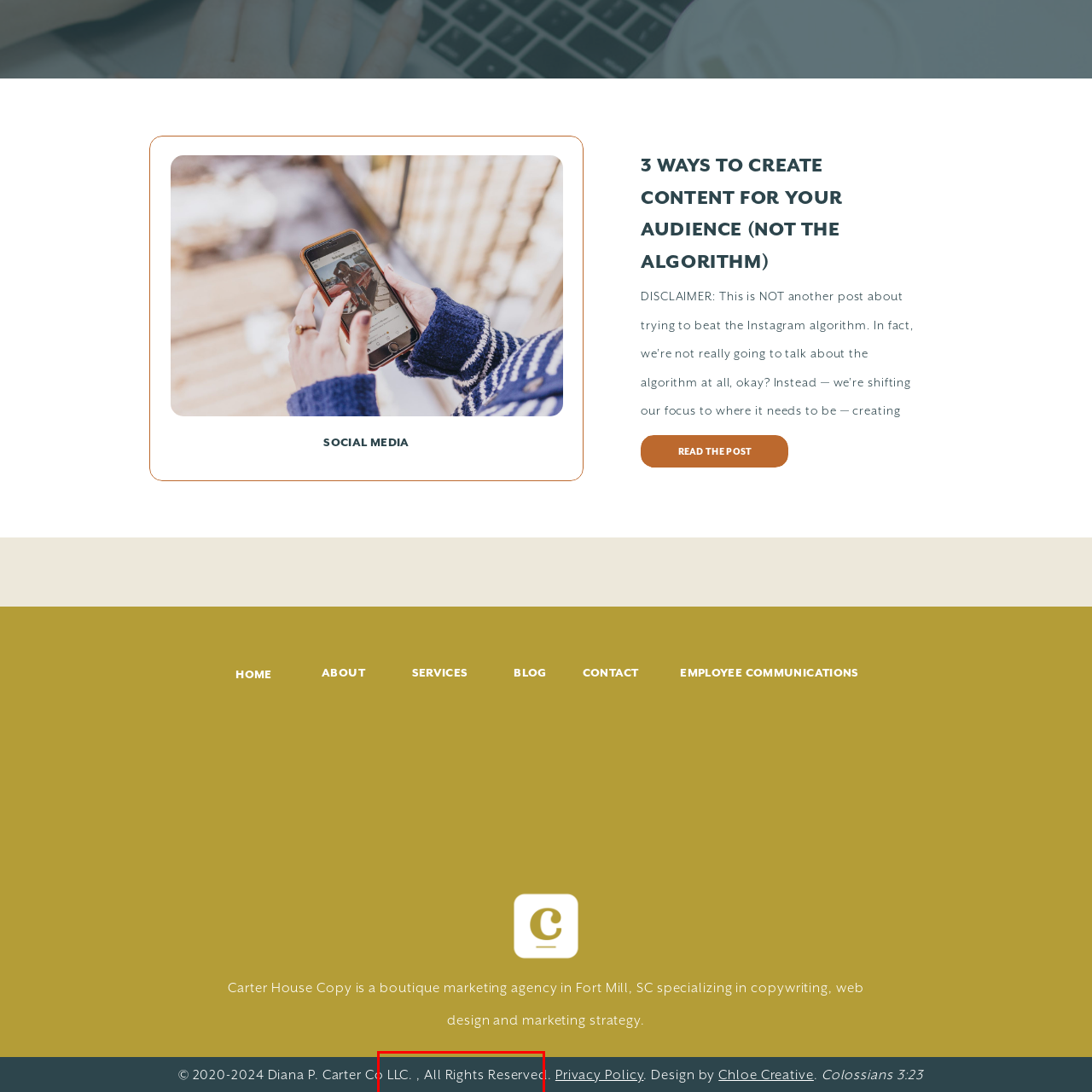Generate a comprehensive caption for the image that is marked by the red border.

The image features a footer section prominently displaying the copyright information for Diana P. Carter Co LLC, indicating the years 2020 to 2024, along with the phrase "All Rights Reserved." This element emphasizes the agency's dedication to protecting its intellectual property and reflects a professional presentation. The overall aesthetic aligns with contemporary web design standards, ensuring that visitors recognize the brand's commitment to quality and legal compliance. The footer serves as an essential component of the website, providing users with a sense of trust and legitimacy regarding the content and services offered by the marketing agency.